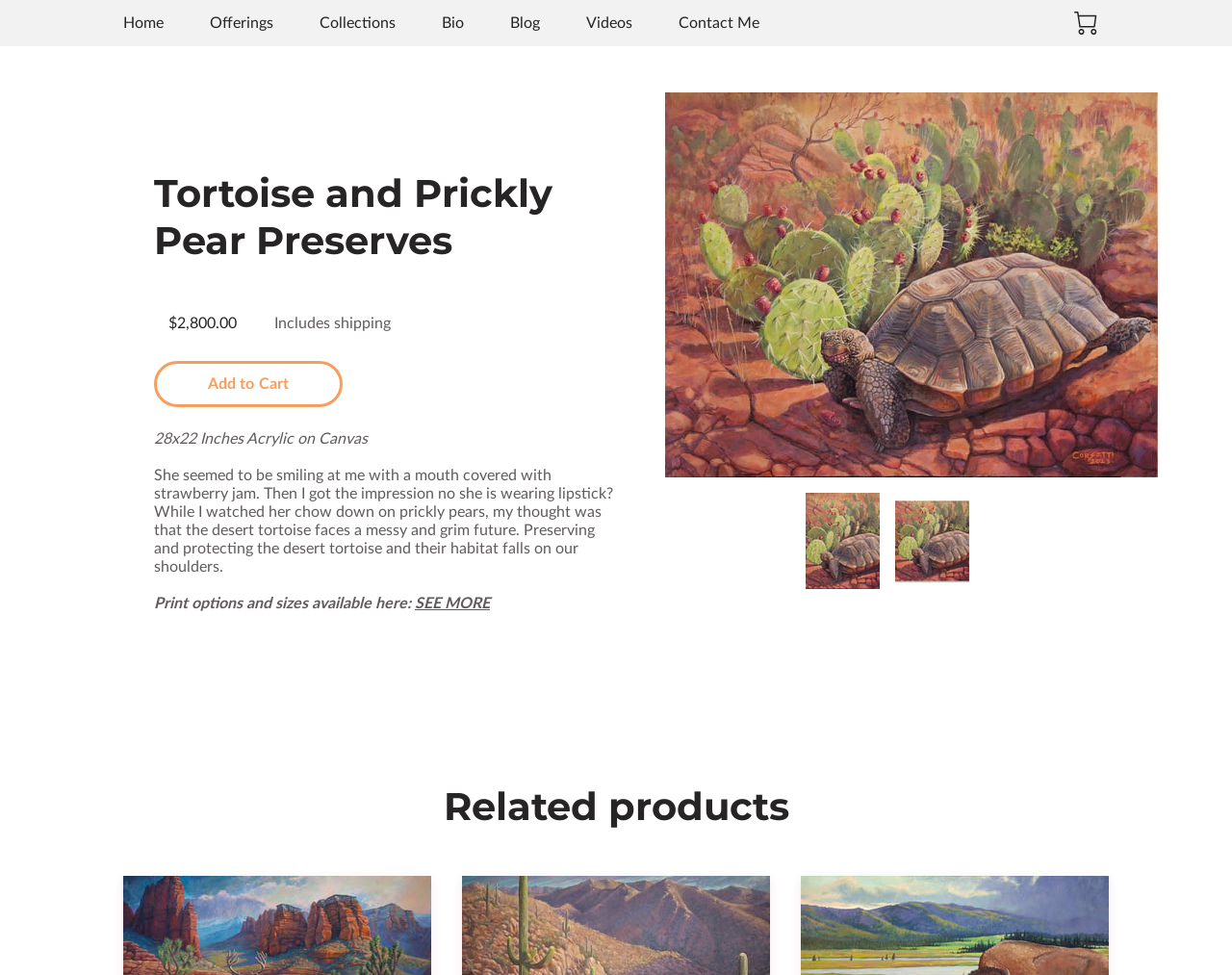What is the price of the painting?
Please provide a detailed and thorough answer to the question.

The price of the painting is mentioned in the webpage as '$2,800.00', which includes shipping.